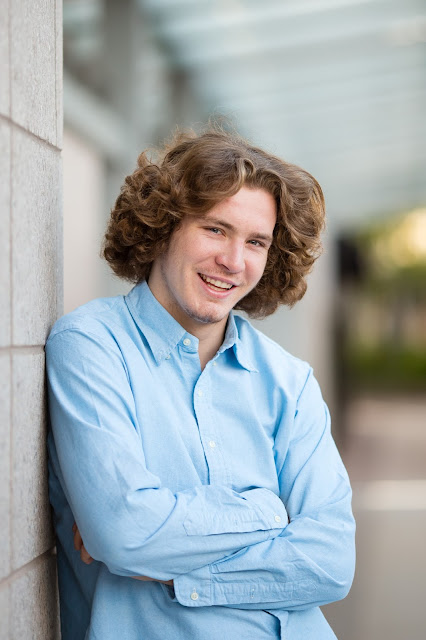What is the occasion being celebrated?
Answer the question based on the image using a single word or a brief phrase.

Senior photos